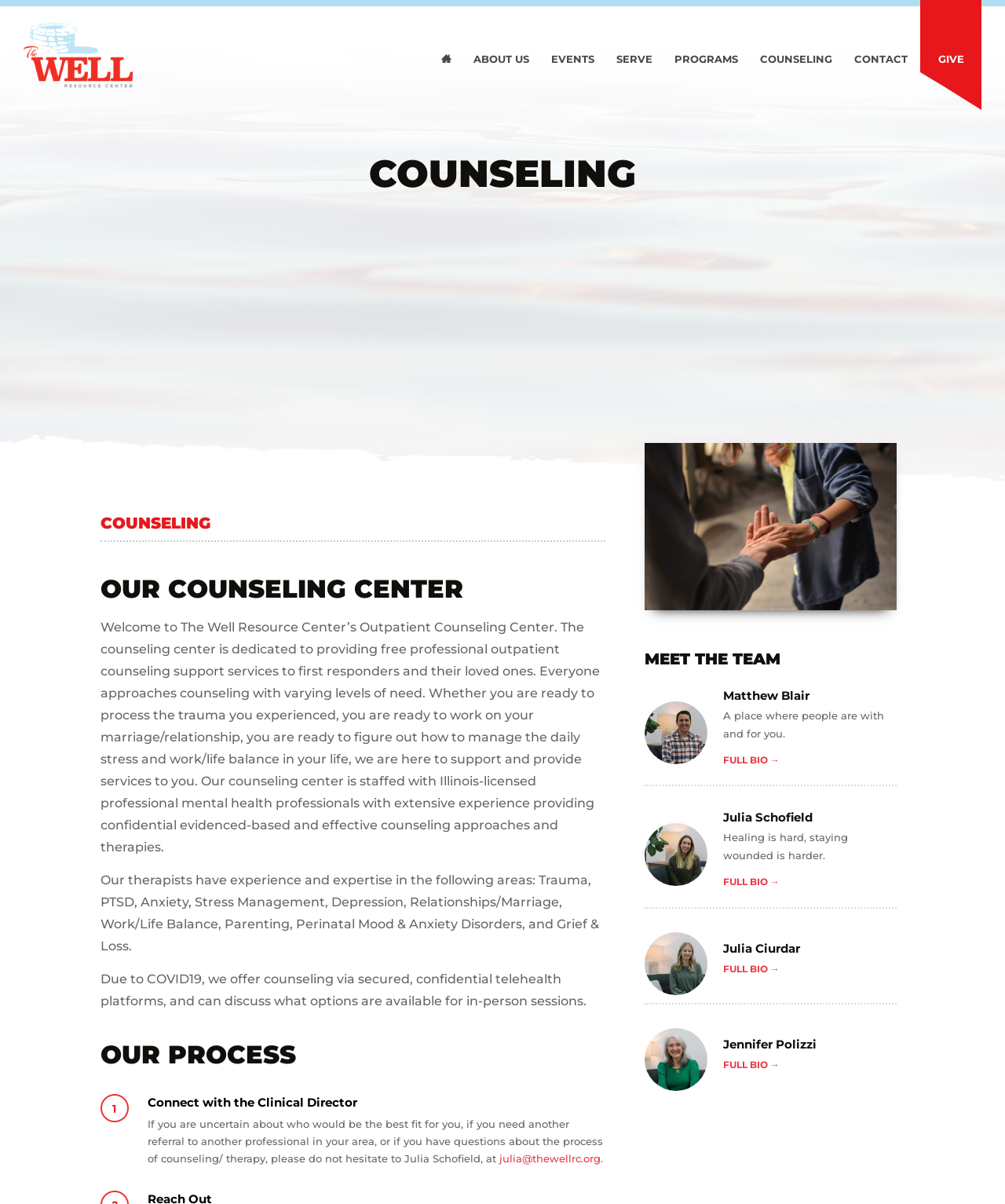Give a comprehensive overview of the webpage, including key elements.

This webpage is the Resource Center of The Well, a counseling organization. At the top, there is a logo and a navigation menu with links to different sections, including "About Us", "Events", "Serve", "Programs", "Counseling", and "Contact". 

Below the navigation menu, there is a heading "COUNSELING" and a brief introduction to the counseling center, which provides free professional outpatient counseling support services to first responders and their loved ones. The introduction explains that the center offers confidential and evidence-based counseling approaches and therapies, and that the therapists have experience in various areas, including trauma, PTSD, anxiety, and depression.

The webpage then describes the counseling process, which includes connecting with the clinical director, Julia Schofield, to discuss any questions or concerns about the process. There is also a call-to-action to contact Julia via email.

The main content of the webpage is dedicated to introducing the counseling team, which consists of four therapists: Matthew Blair, Julia Schofield, Julia Ciurdar, and Jennifer Polizzi. Each therapist has a brief bio, a quote, and a link to their full bio. The team members are displayed in a grid layout, with their photos, names, and quotes.

Throughout the webpage, there are several images, including the logo of The Well Resource Center, a background image, and photos of the counseling team. The overall layout is clean and easy to navigate, with clear headings and concise text.